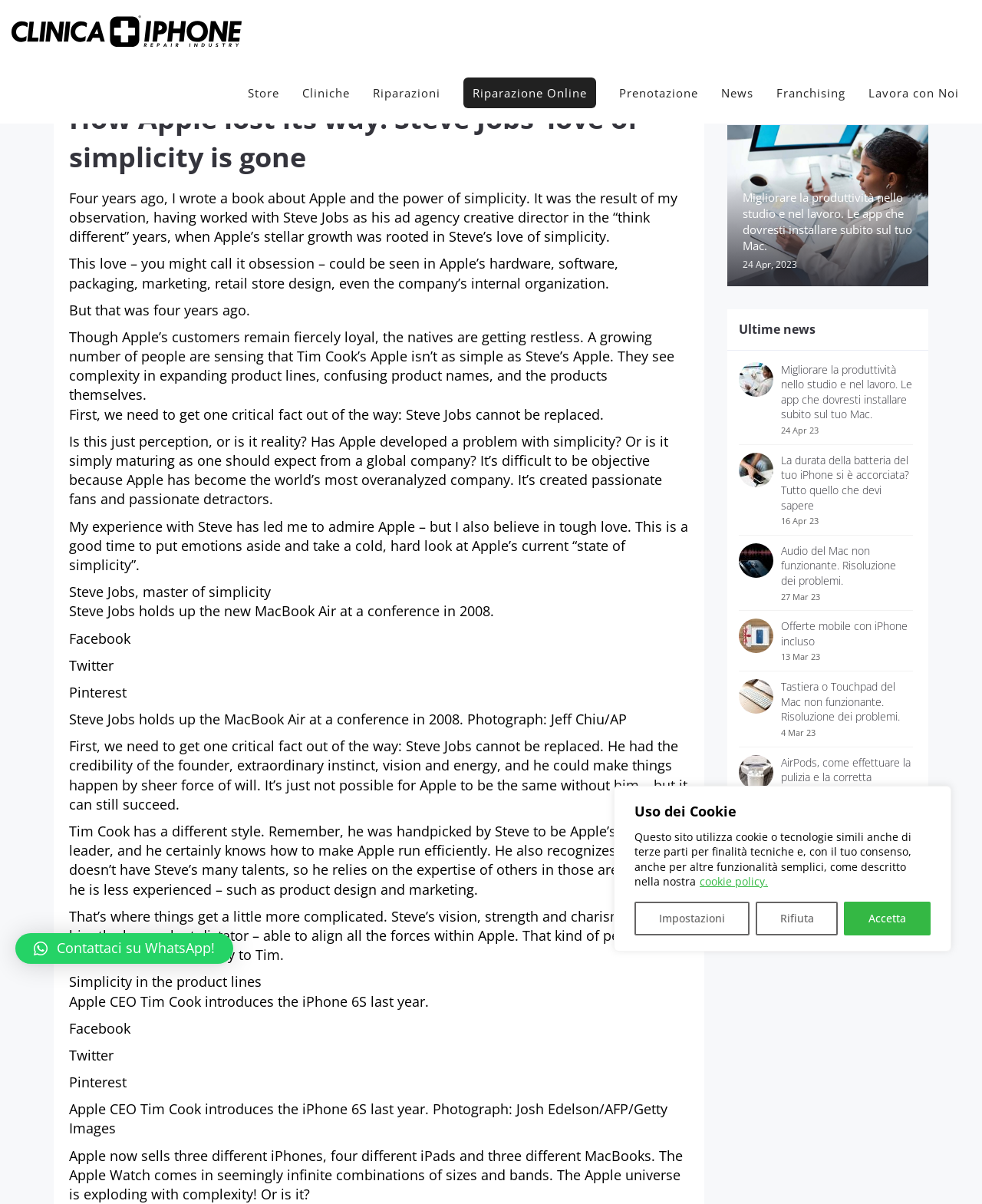Based on the element description "Cliniche", predict the bounding box coordinates of the UI element.

[0.296, 0.052, 0.368, 0.103]